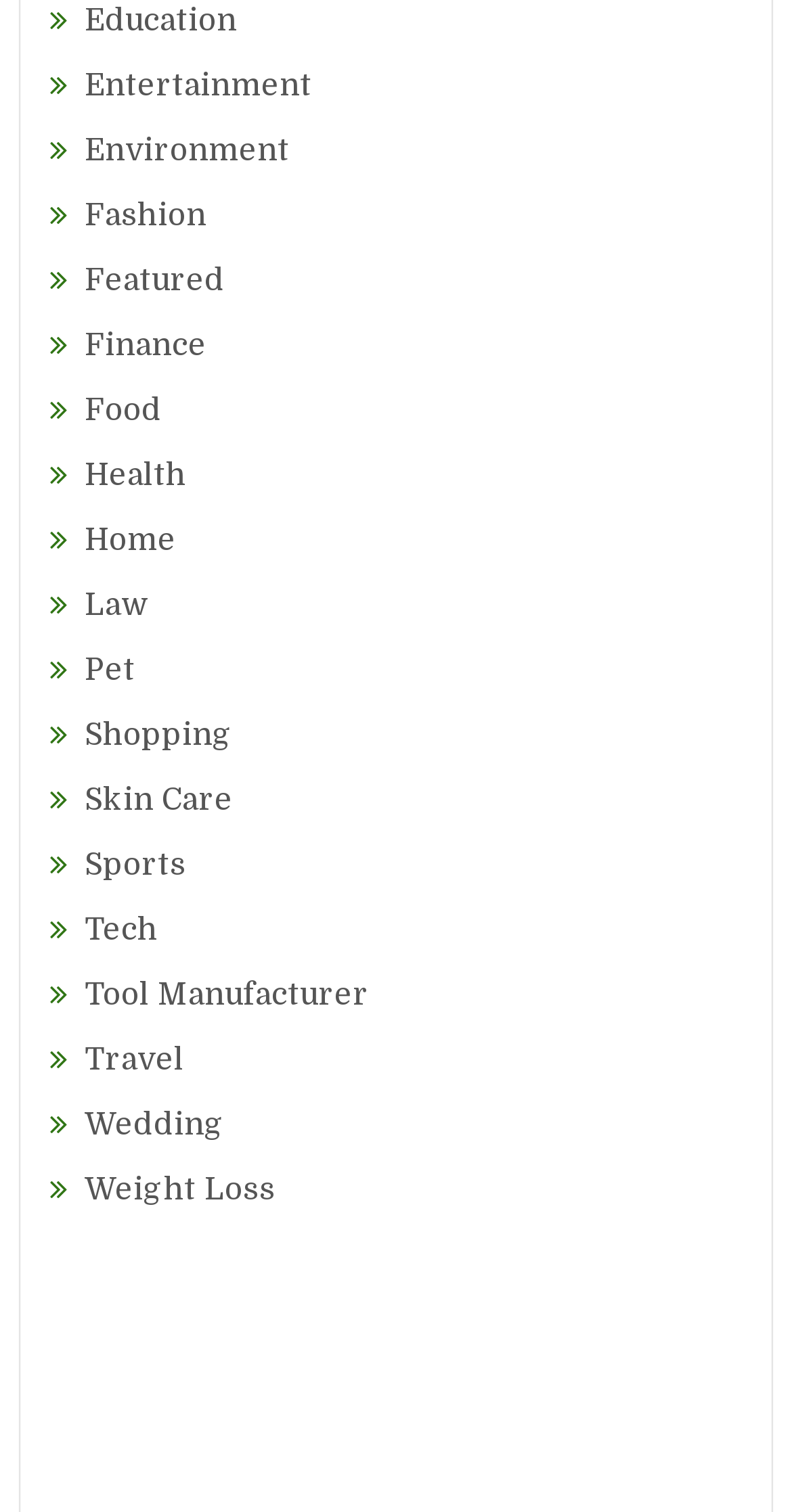Locate the bounding box coordinates of the element to click to perform the following action: 'Click on Education'. The coordinates should be given as four float values between 0 and 1, in the form of [left, top, right, bottom].

[0.107, 0.002, 0.299, 0.026]